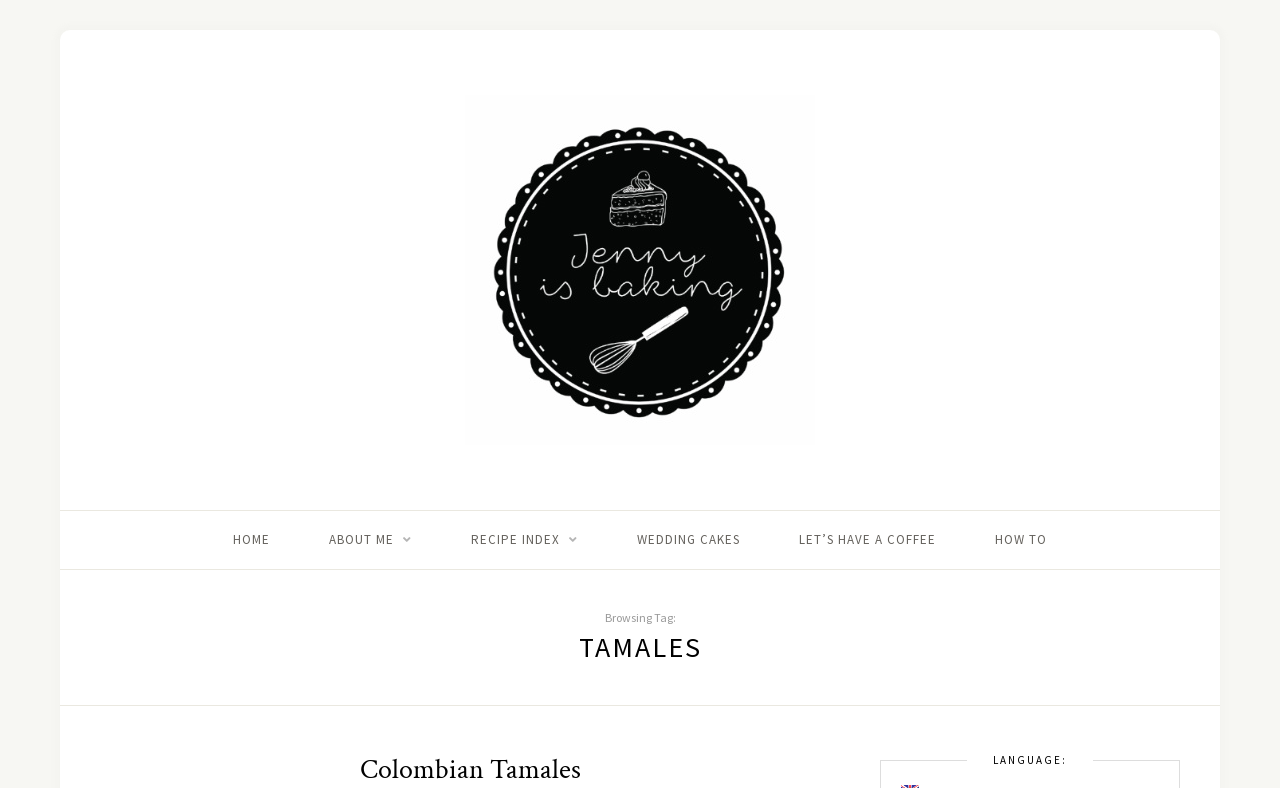How many navigation links are present at the top of the webpage?
Observe the image and answer the question with a one-word or short phrase response.

6